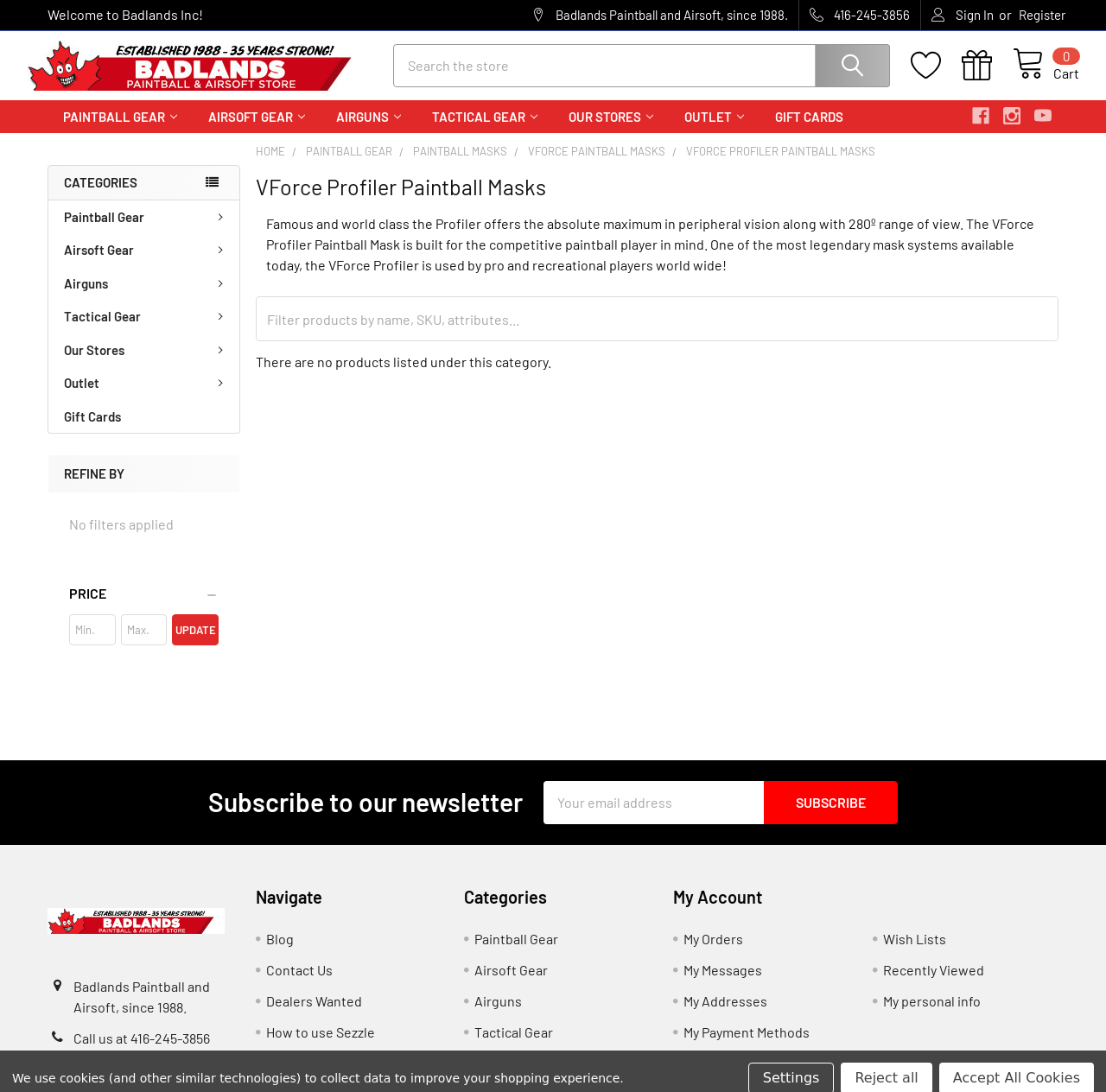Can you find the bounding box coordinates of the area I should click to execute the following instruction: "View paintball gear"?

[0.277, 0.146, 0.355, 0.159]